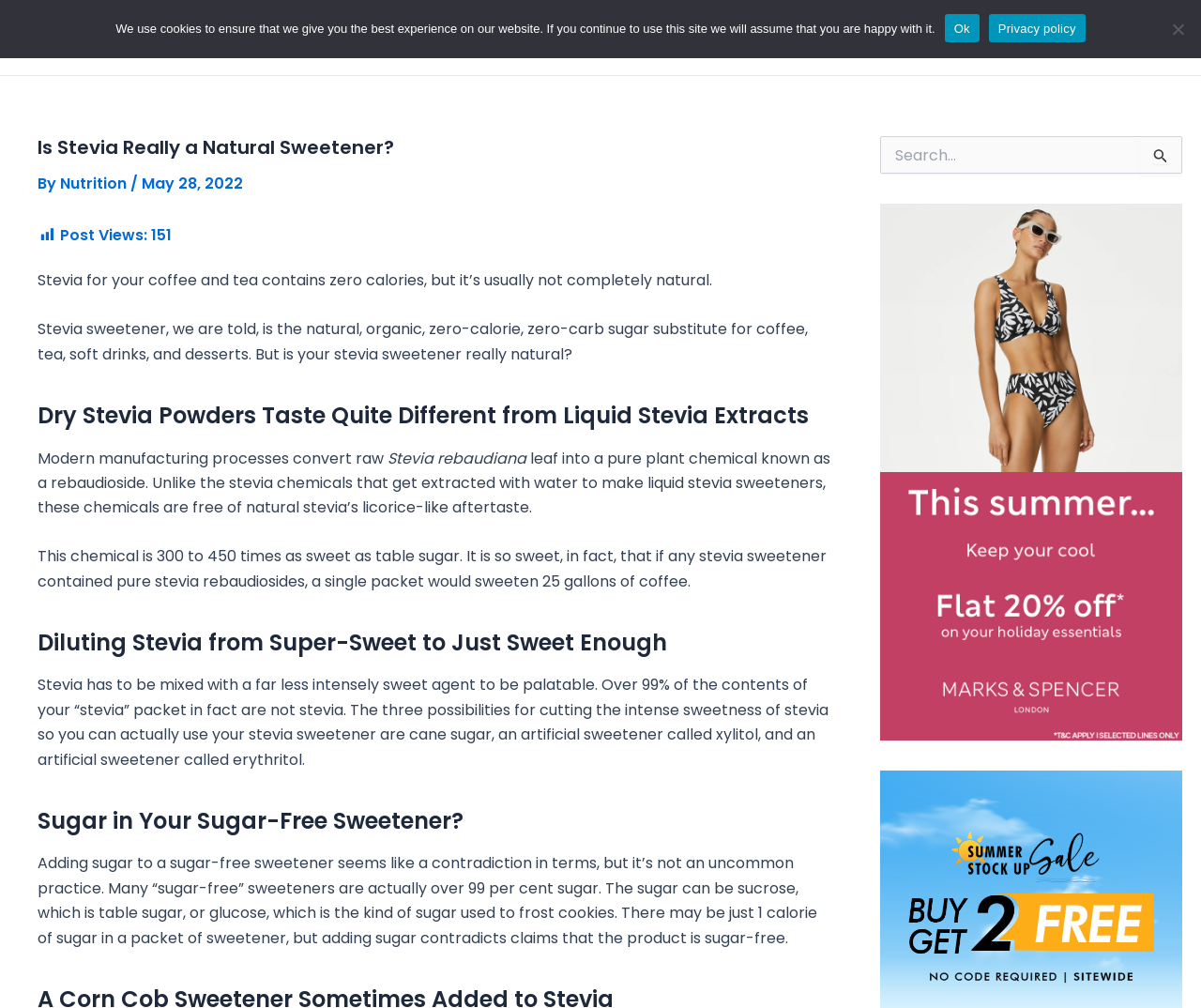Can you specify the bounding box coordinates for the region that should be clicked to fulfill this instruction: "Read the 'Nutrition' page".

[0.341, 0.0, 0.427, 0.074]